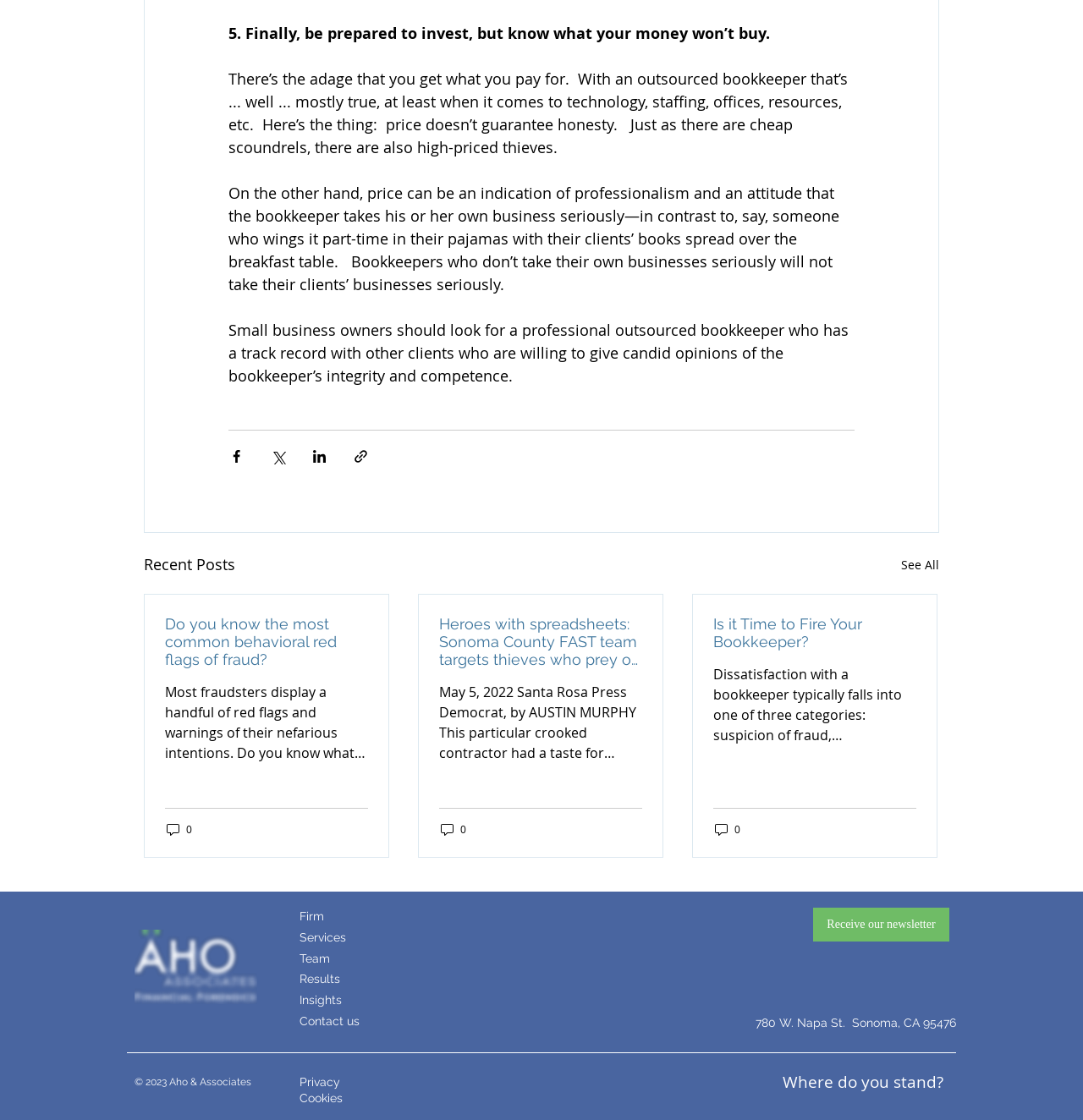Given the description: "See All", determine the bounding box coordinates of the UI element. The coordinates should be formatted as four float numbers between 0 and 1, [left, top, right, bottom].

[0.832, 0.493, 0.867, 0.515]